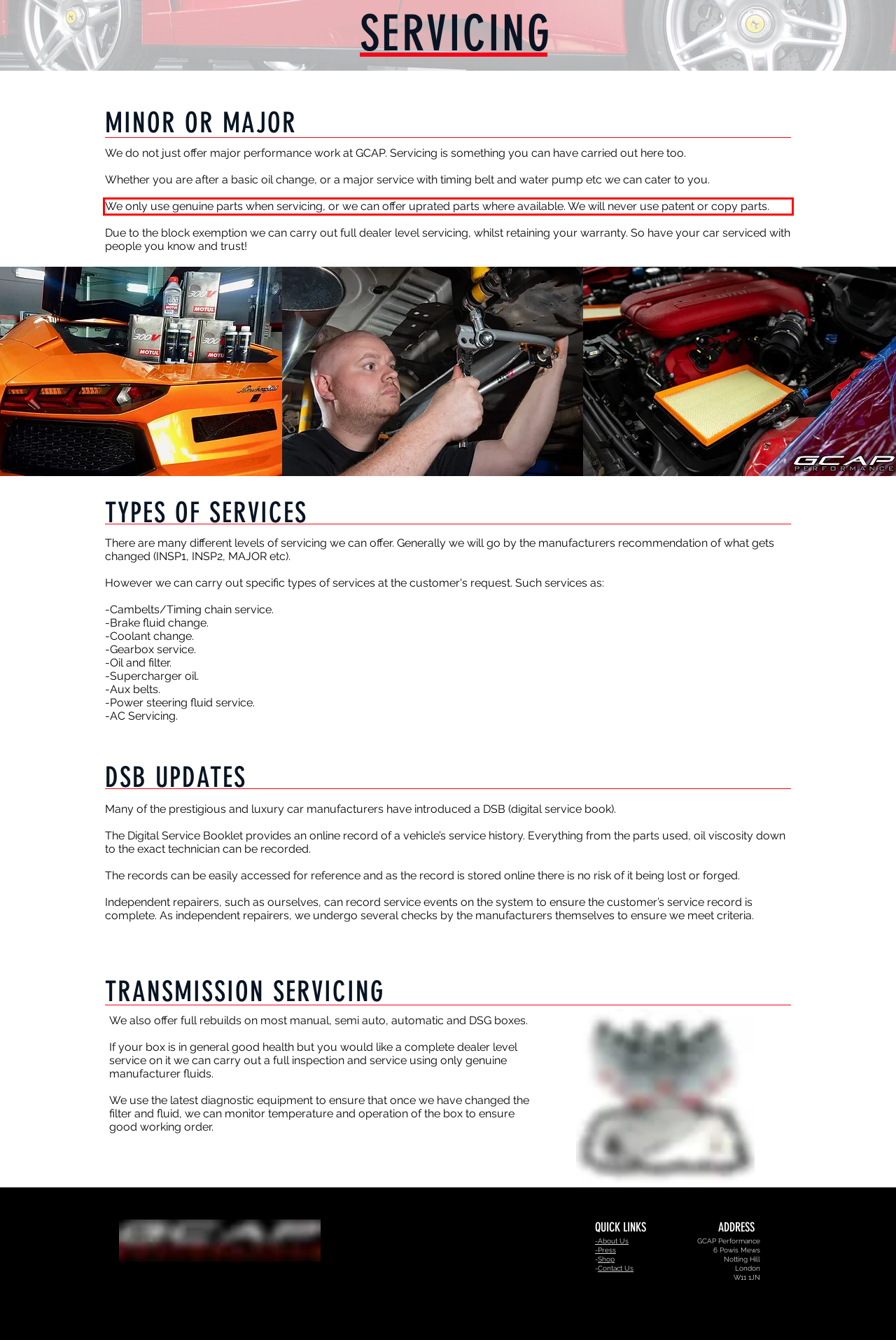Analyze the screenshot of a webpage where a red rectangle is bounding a UI element. Extract and generate the text content within this red bounding box.

We only use genuine parts when servicing, or we can offer uprated parts where available. We will never use patent or copy parts.